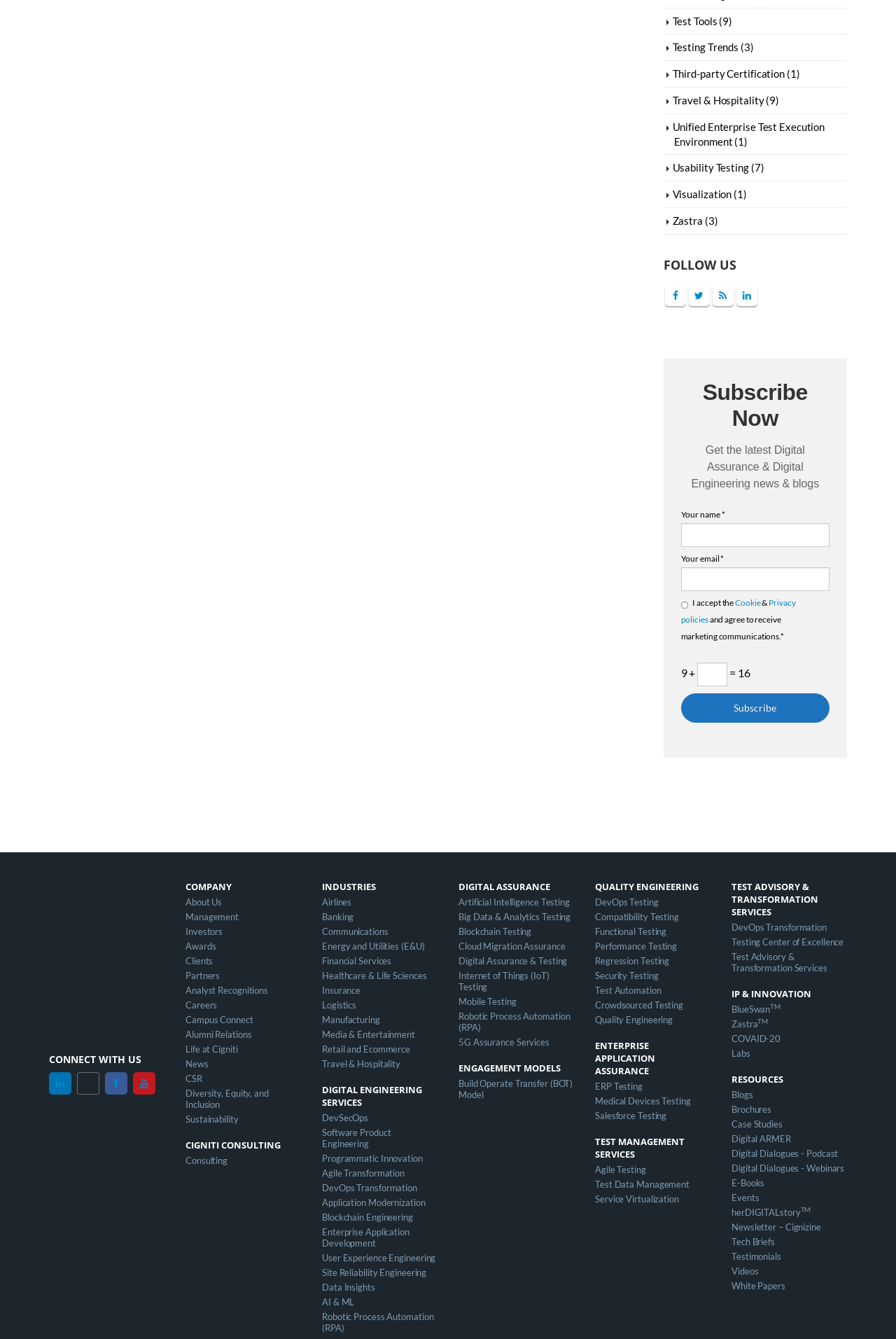How many industries are listed?
Please look at the screenshot and answer in one word or a short phrase.

13